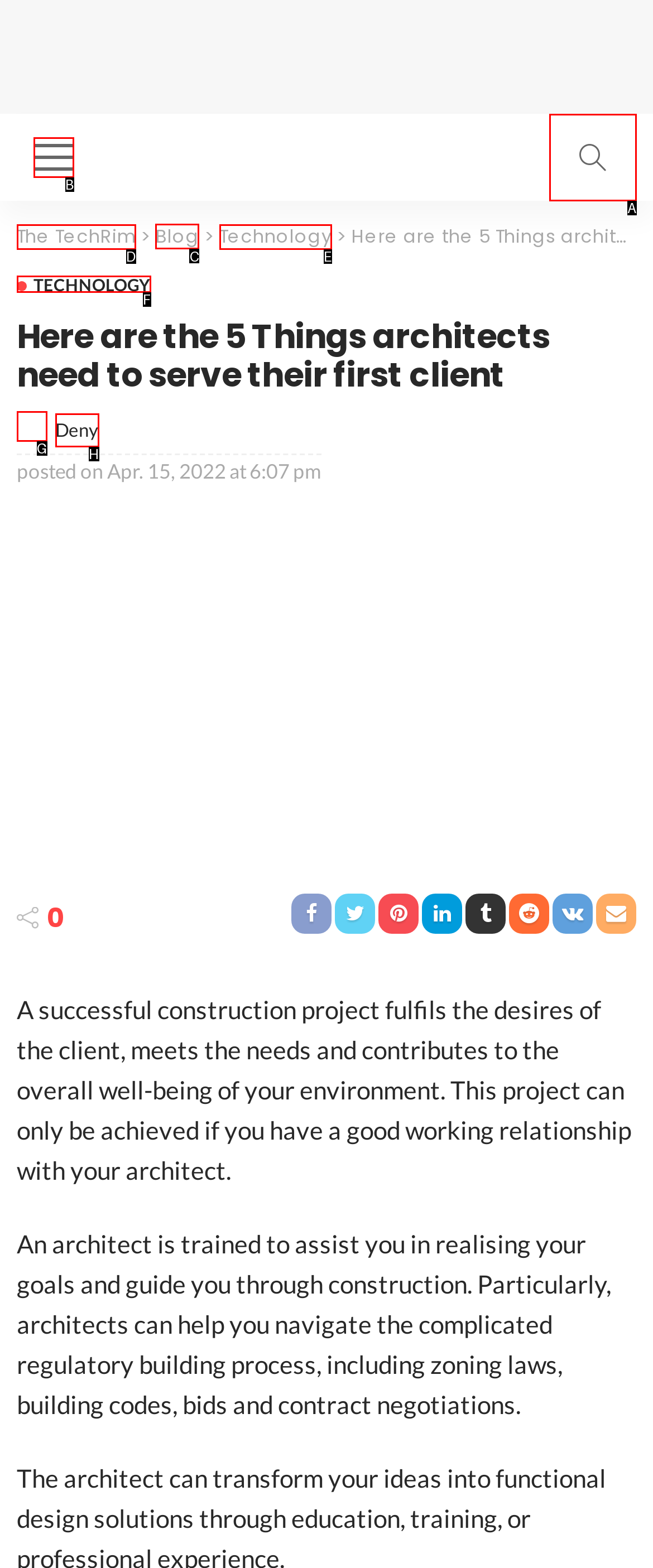Indicate which HTML element you need to click to complete the task: Read the blog. Provide the letter of the selected option directly.

C